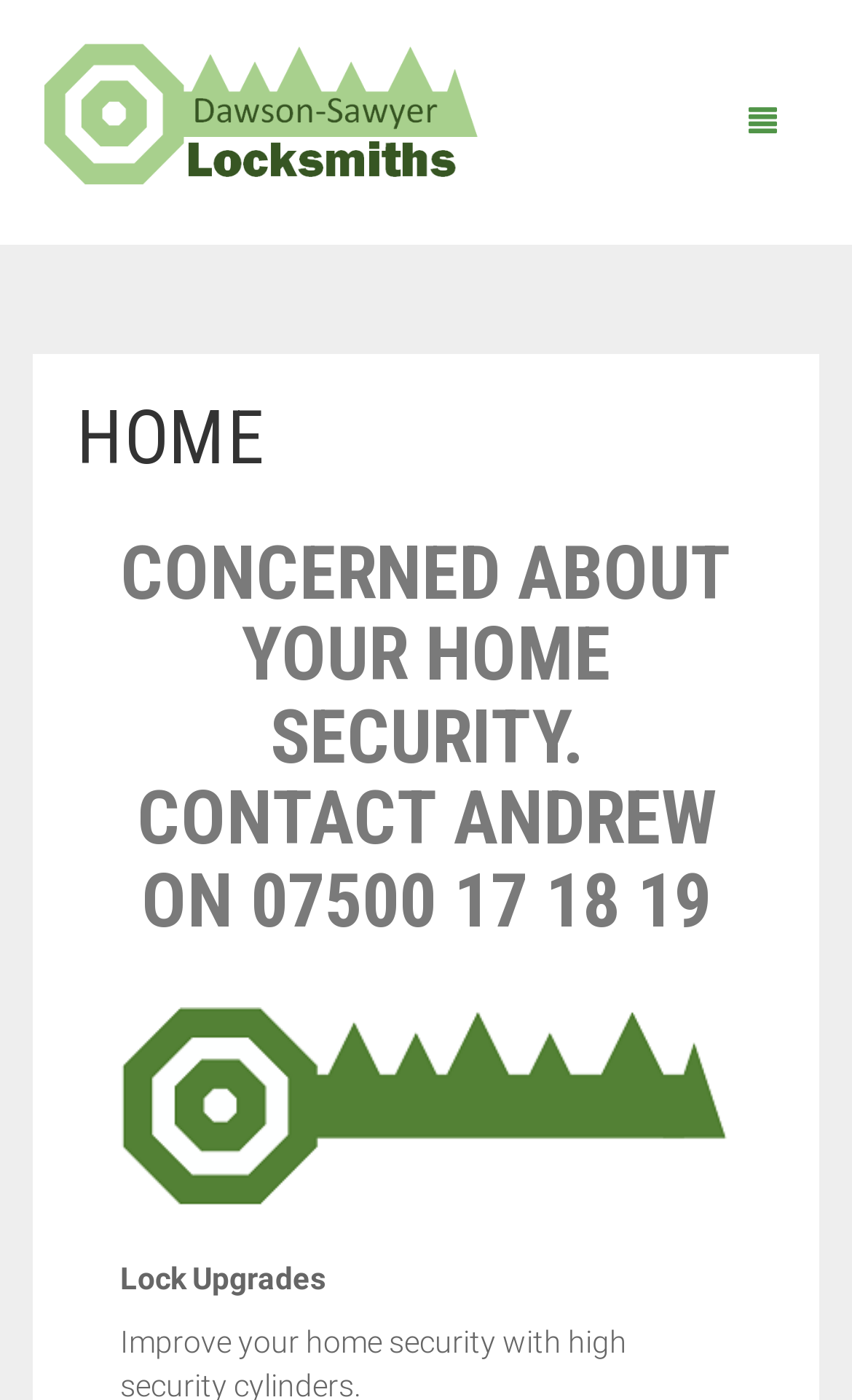Given the element description "Audit" in the screenshot, predict the bounding box coordinates of that UI element.

[0.0, 0.315, 1.0, 0.385]